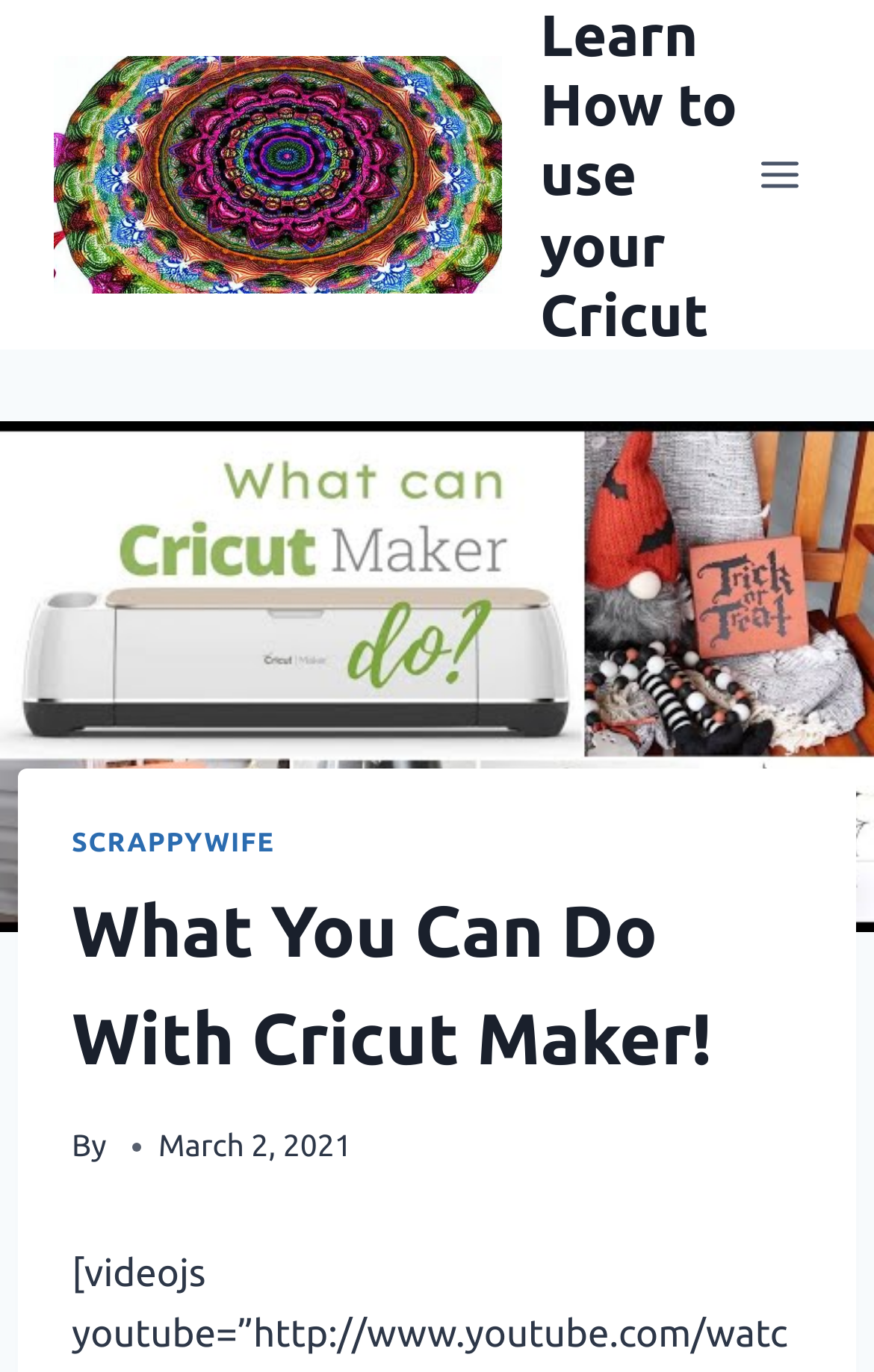Explain the contents of the webpage comprehensively.

The webpage is about exploring the capabilities of the Cricut Maker, a crafting tool. At the top-left corner, there is a logo image of "wp header logo 9" with a header section that contains a link to "SCRAPPYWIFE" and a heading that reads "What You Can Do With Cricut Maker!". Below the heading, there is a text "By" followed by a timestamp "March 2, 2021".

On the top-right corner, there is a button labeled "Open menu" which is not expanded. Below this button, there is a link "Mastering Cricut Drawing Learn How to use your Cricut" accompanied by an image with the same title. The image is positioned to the left of the link.

The webpage appears to have a prominent header section with a logo, title, and timestamp, followed by a link and image related to Cricut drawing.